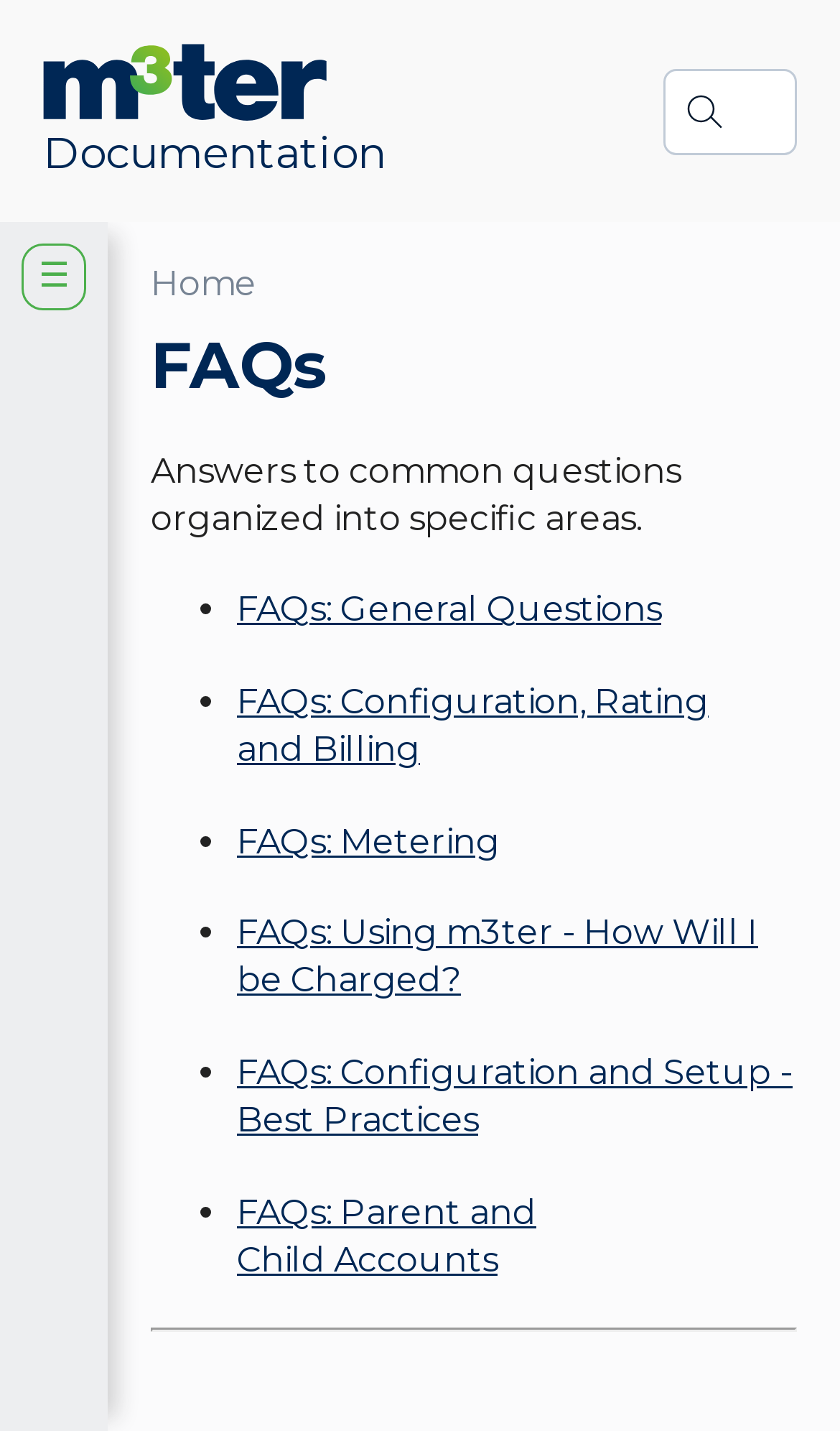Locate the bounding box coordinates of the UI element described by: "FAQs: Metering". Provide the coordinates as four float numbers between 0 and 1, formatted as [left, top, right, bottom].

[0.282, 0.573, 0.595, 0.602]